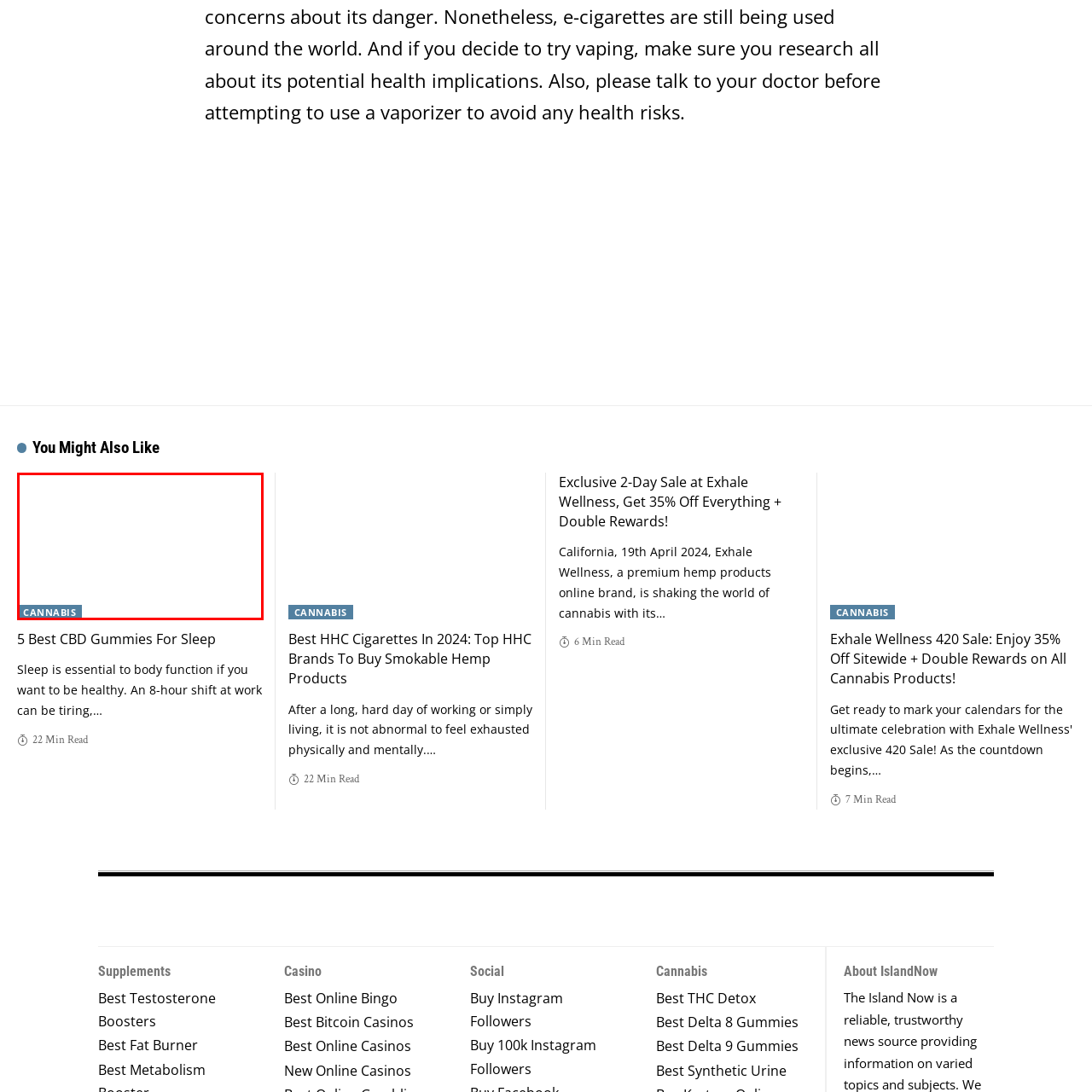What topic is the associated content related to?
View the image highlighted by the red bounding box and provide your answer in a single word or a brief phrase.

Cannabis